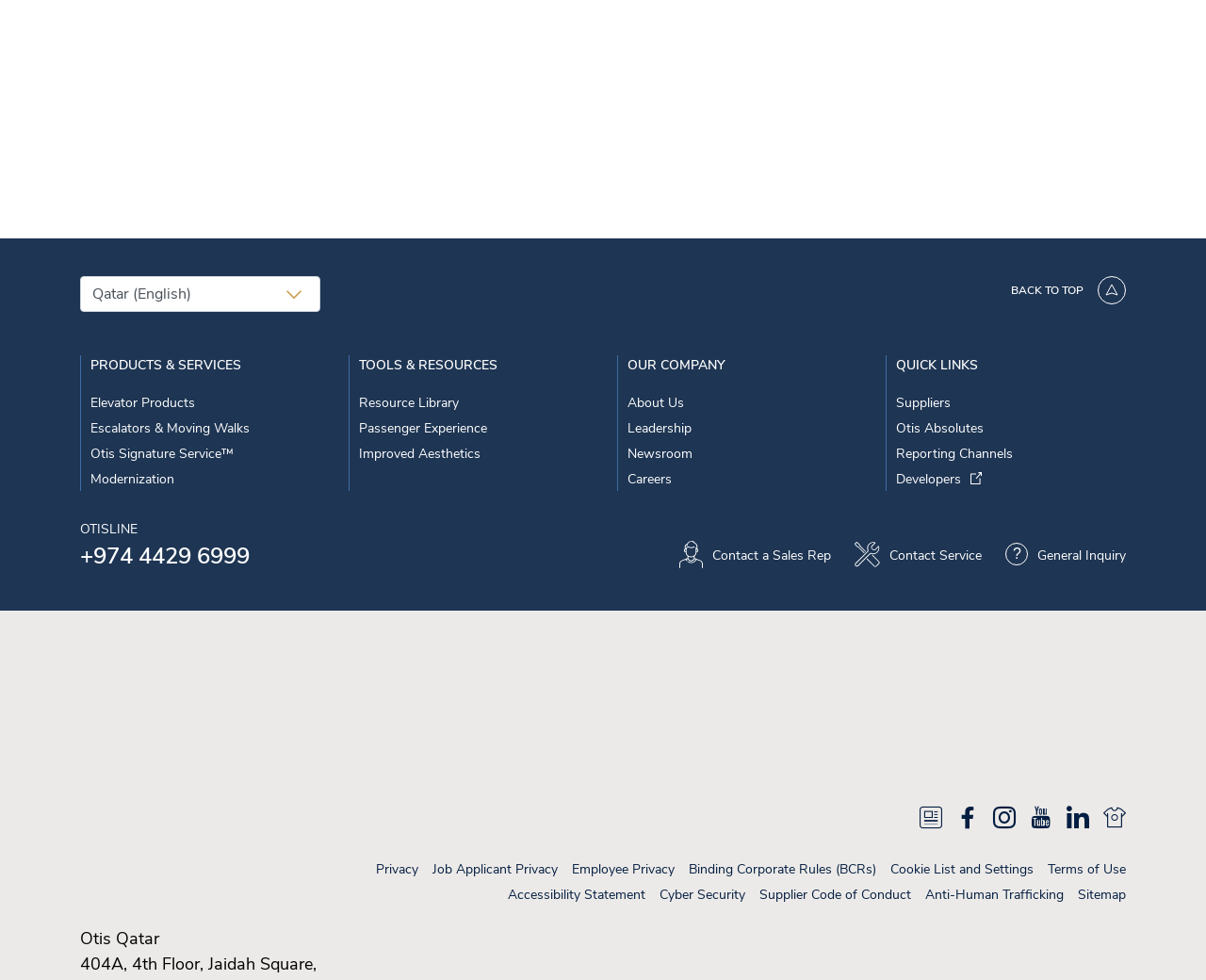Find the bounding box coordinates of the clickable element required to execute the following instruction: "Contact a Sales Rep". Provide the coordinates as four float numbers between 0 and 1, i.e., [left, top, right, bottom].

[0.563, 0.552, 0.689, 0.584]